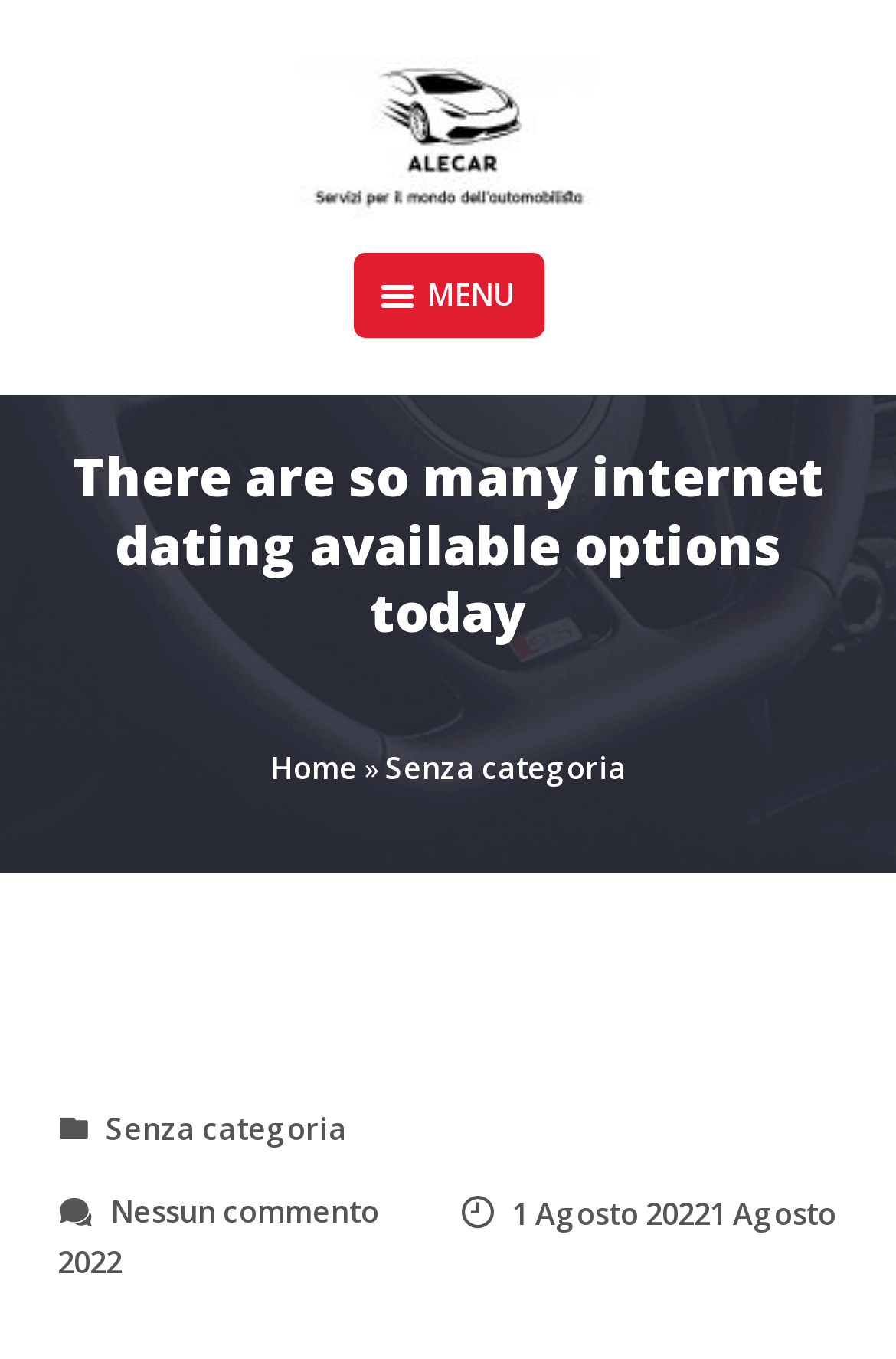Please give a short response to the question using one word or a phrase:
What is the category of the current article?

Senza categoria